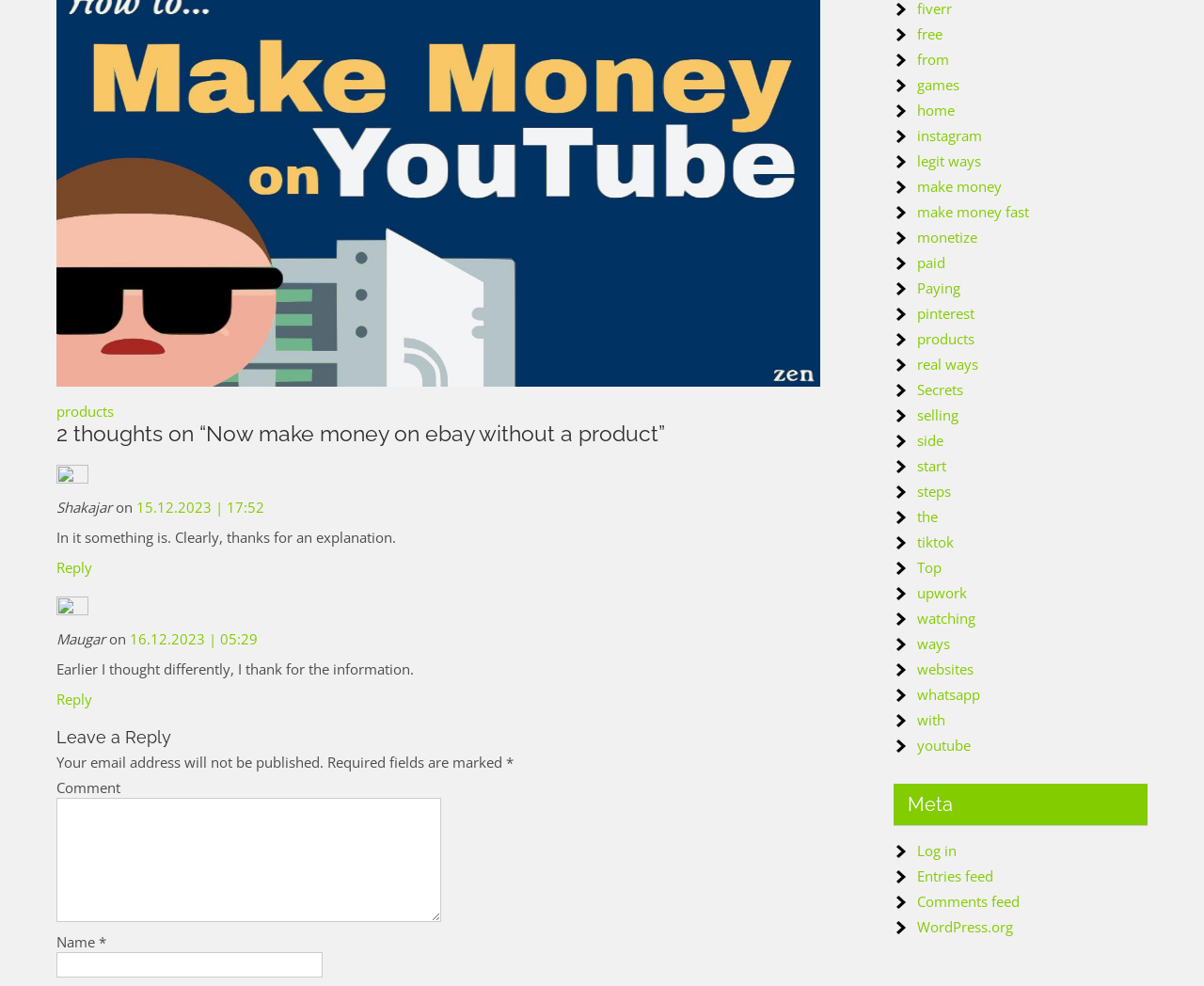Please find the bounding box for the UI element described by: "parent_node: Name * name="author"".

[0.047, 0.965, 0.268, 0.991]